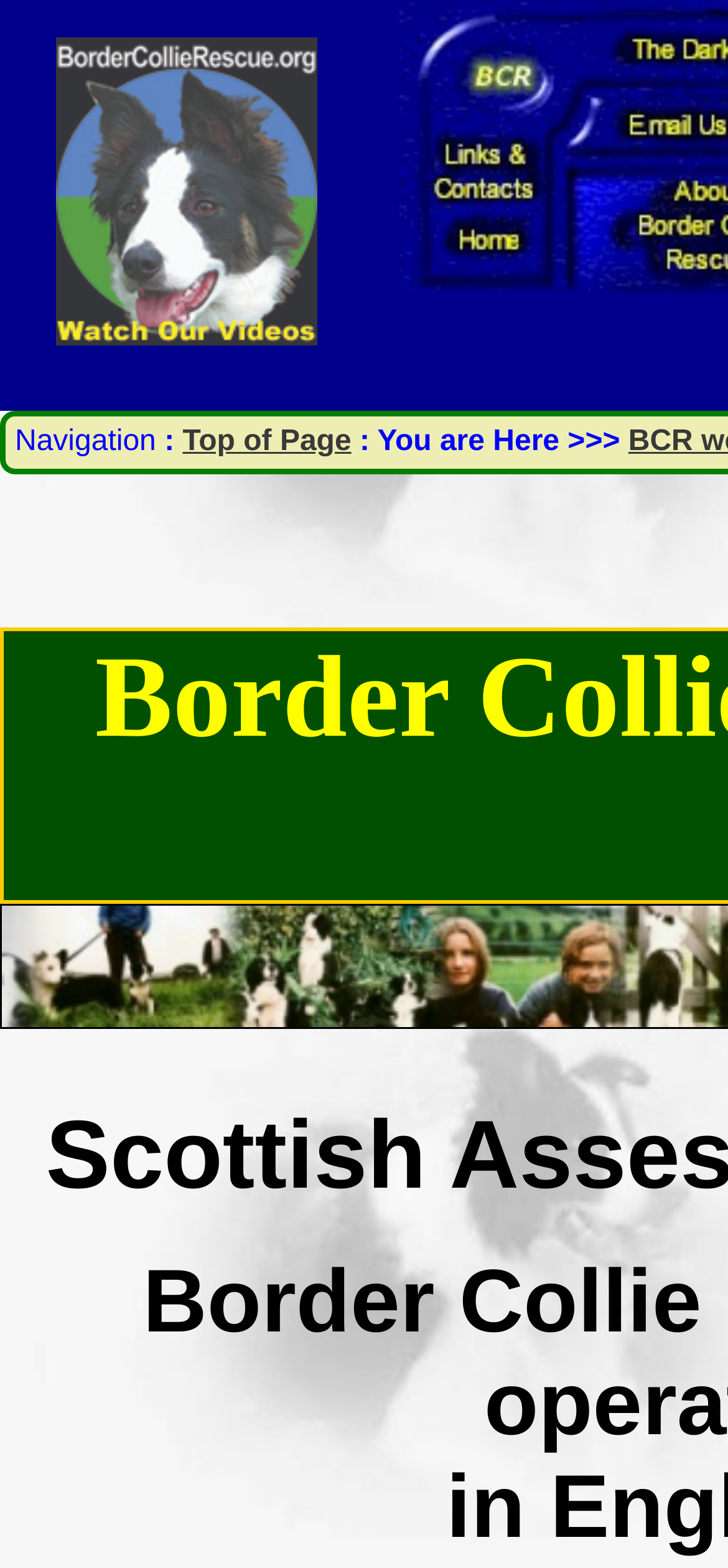Find the main header of the webpage and produce its text content.

Scottish Assessment and Rehabilitation Centre